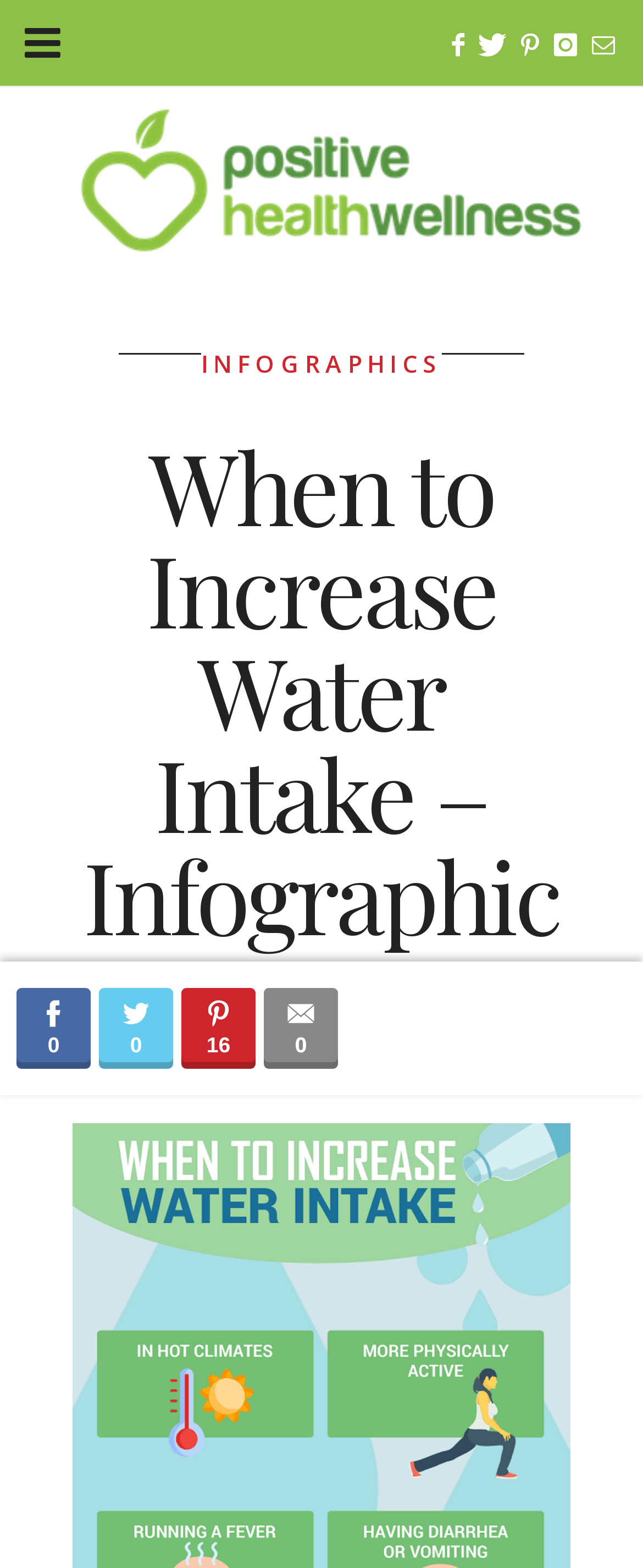Use one word or a short phrase to answer the question provided: 
How many social media links are available?

5